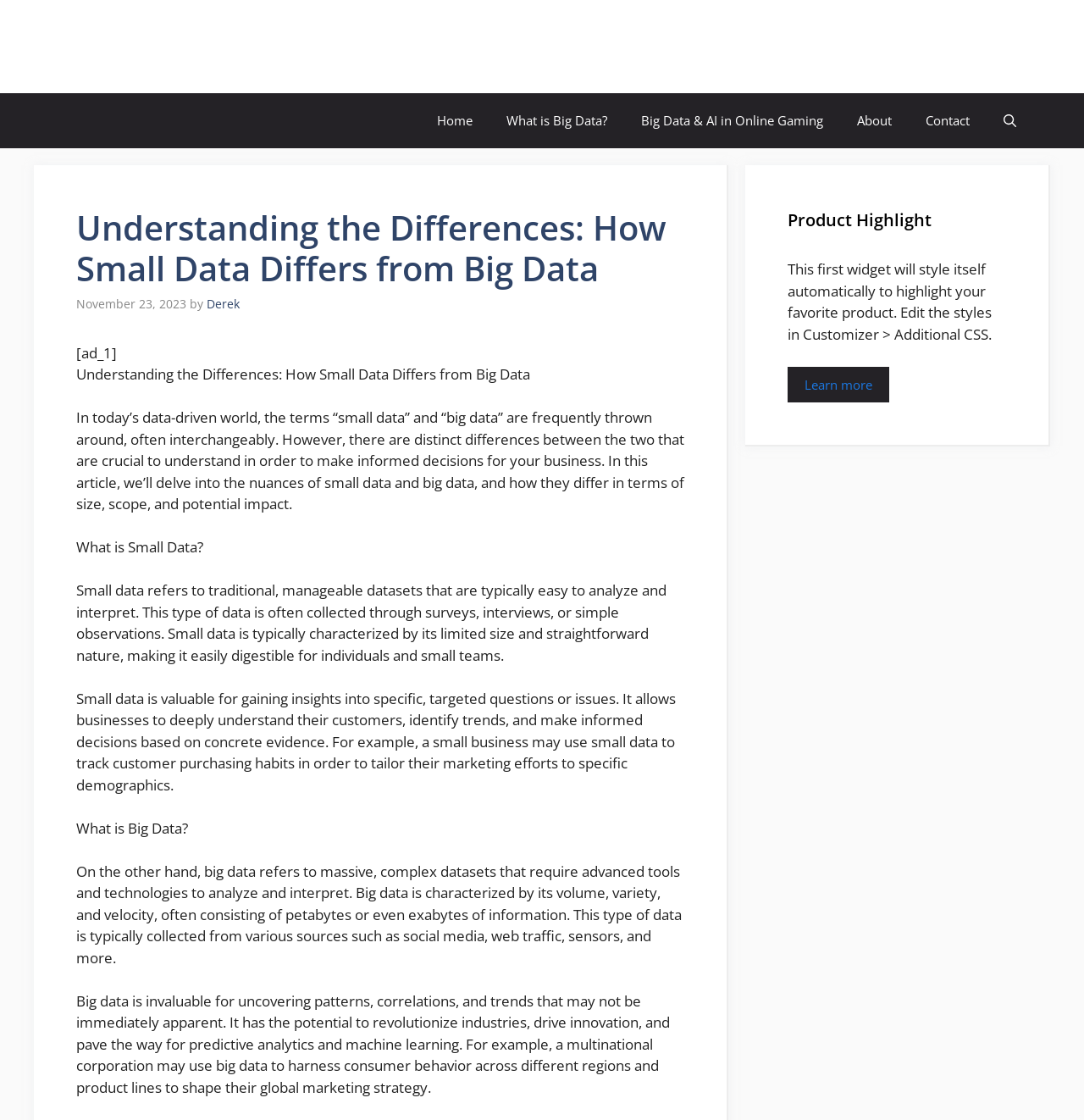What is the characteristic of big data?
Based on the image, provide a one-word or brief-phrase response.

Volume, variety, and velocity